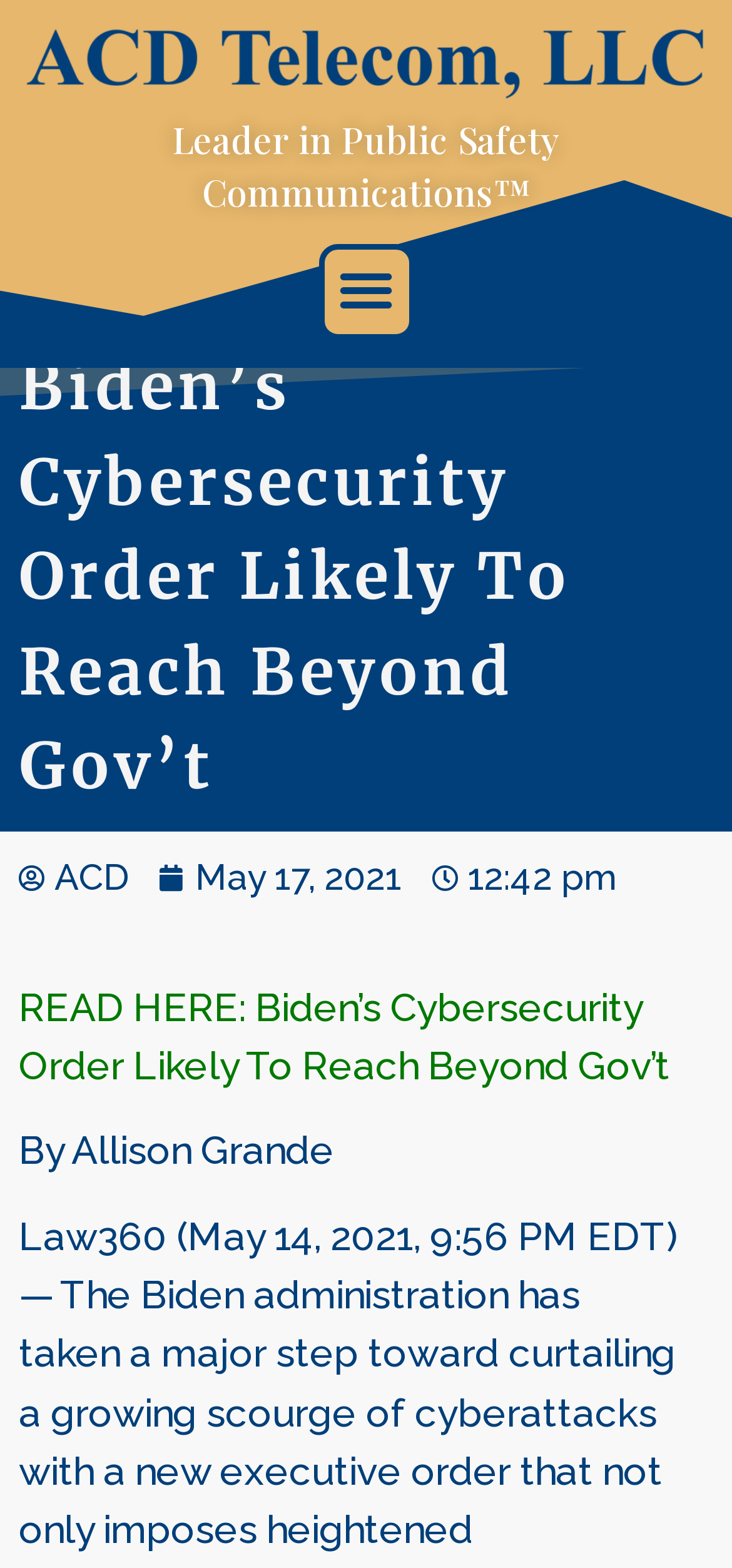Produce a meticulous description of the webpage.

The webpage appears to be a news article page. At the top, there is a logo image of "ACD Telecom" with a transparent header, accompanied by a tagline "Leader in Public Safety Communications™" written in a horizontal layout. Below the logo, there is a menu toggle button. 

The main content of the page is headed by a prominent title "Biden’s Cybersecurity Order Likely To Reach Beyond Gov’t", which spans almost the entire width of the page. 

On the right side of the title, there are two time stamps, one showing the date "May 17, 2021" and the other showing the time "12:42 pm". 

Below the title, there is a link "READ HERE: Biden’s Cybersecurity Order Likely To Reach Beyond Gov’t" which is likely a summary or a teaser of the article. The author of the article, "Allison Grande", is credited below the link.